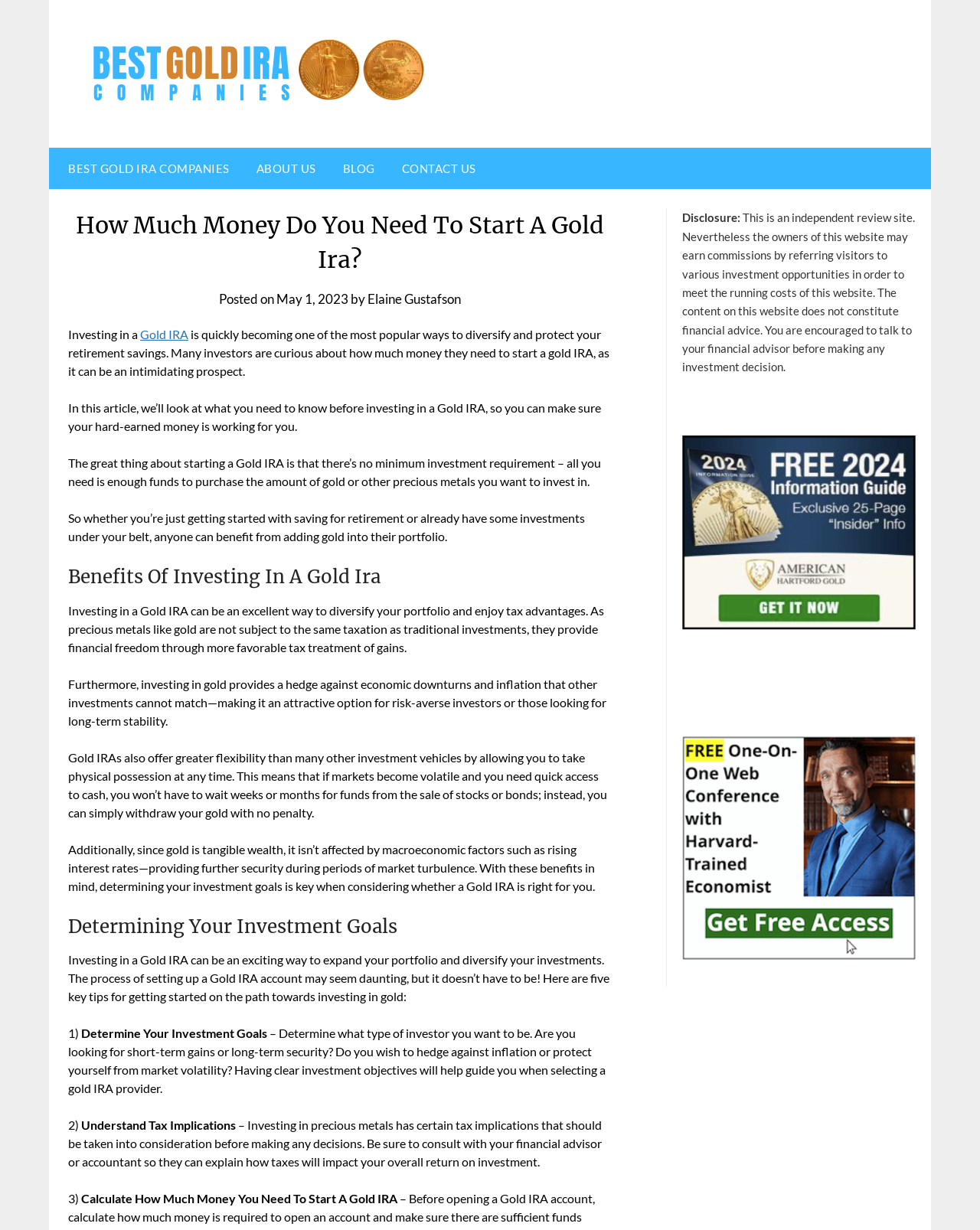Give the bounding box coordinates for the element described as: "atotv".

None